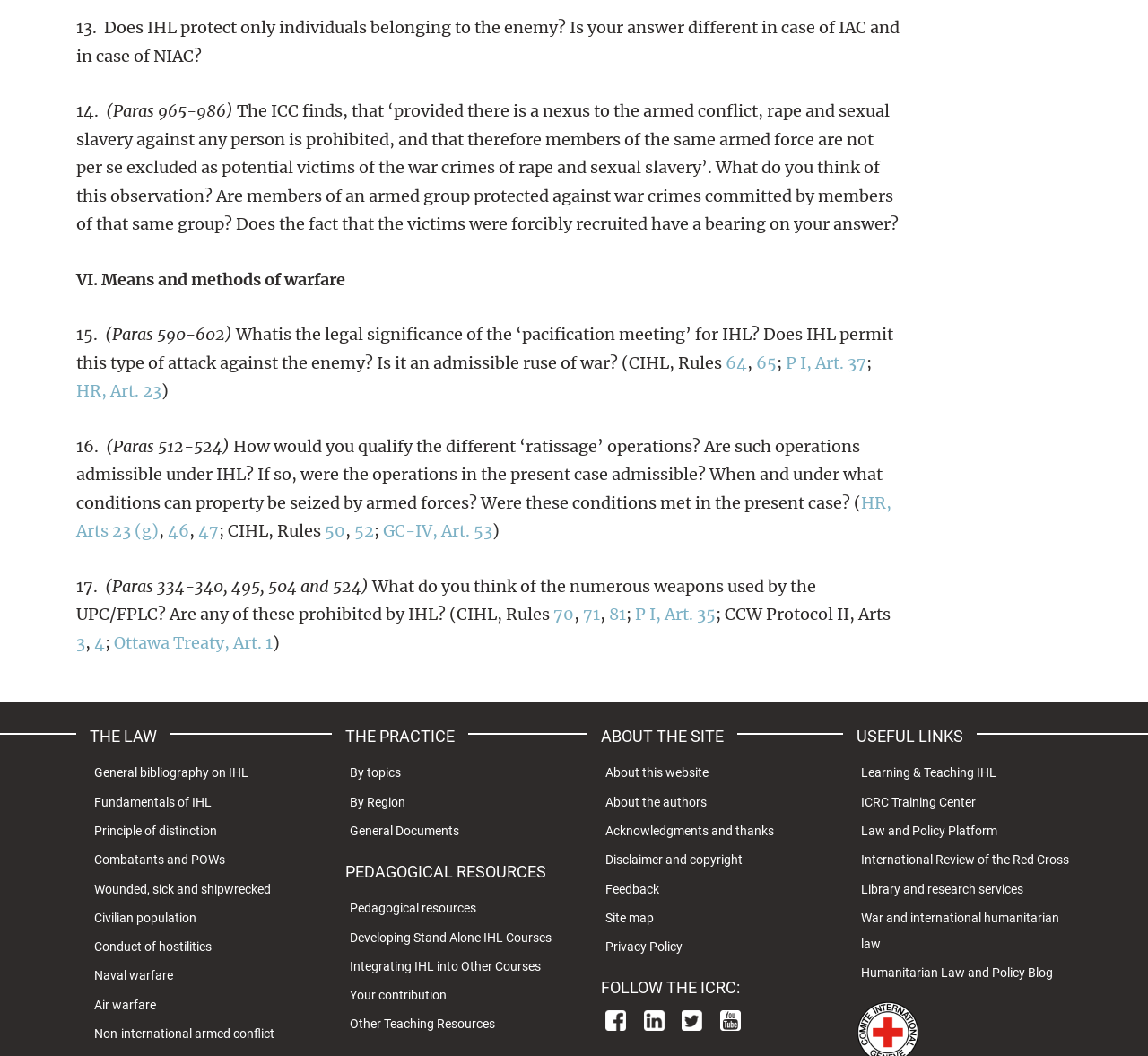Locate the bounding box of the user interface element based on this description: "GC-IV, Art. 53".

[0.334, 0.493, 0.429, 0.513]